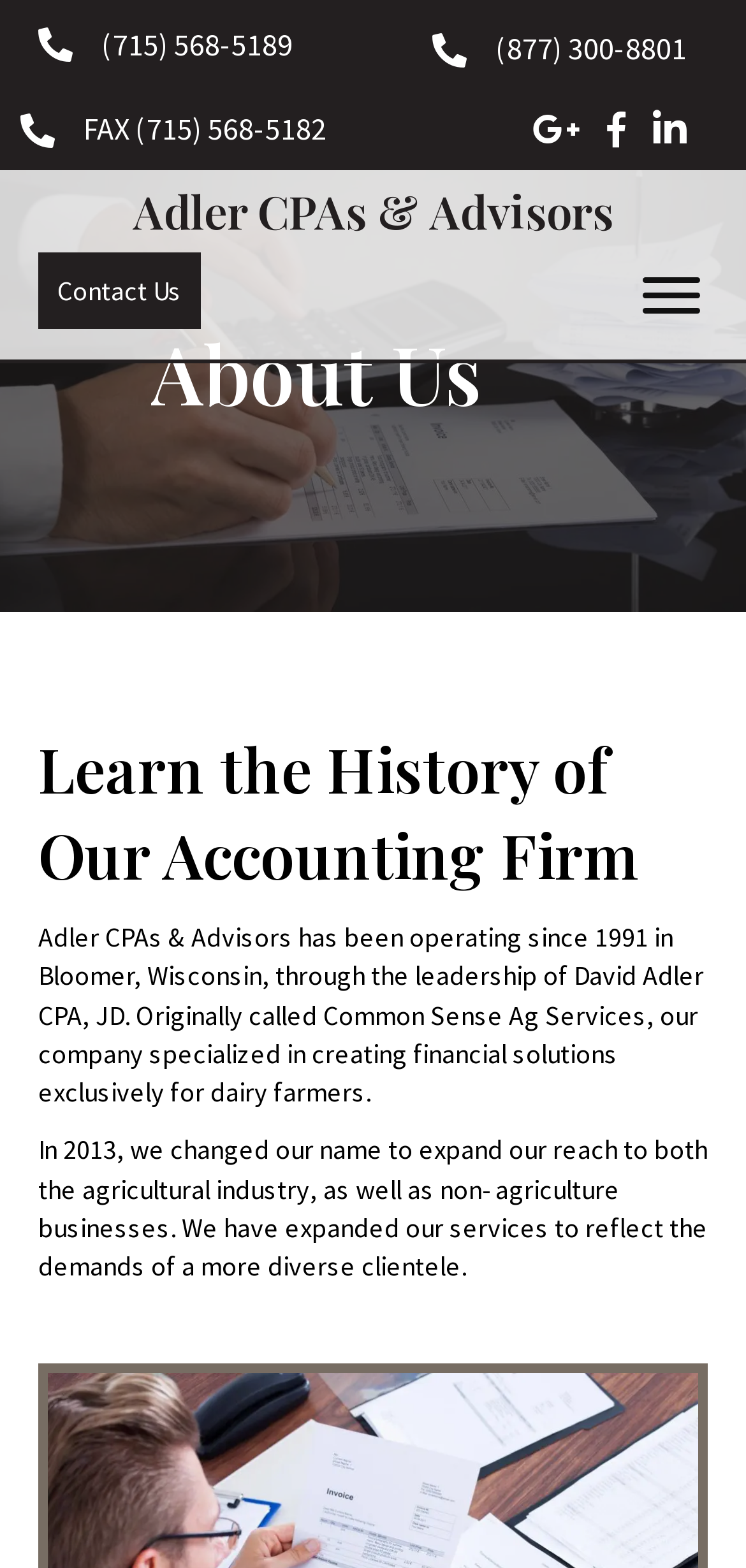Locate the UI element described by JSON Feed and provide its bounding box coordinates. Use the format (top-left x, top-left y, bottom-right x, bottom-right y) with all values as floating point numbers between 0 and 1.

None